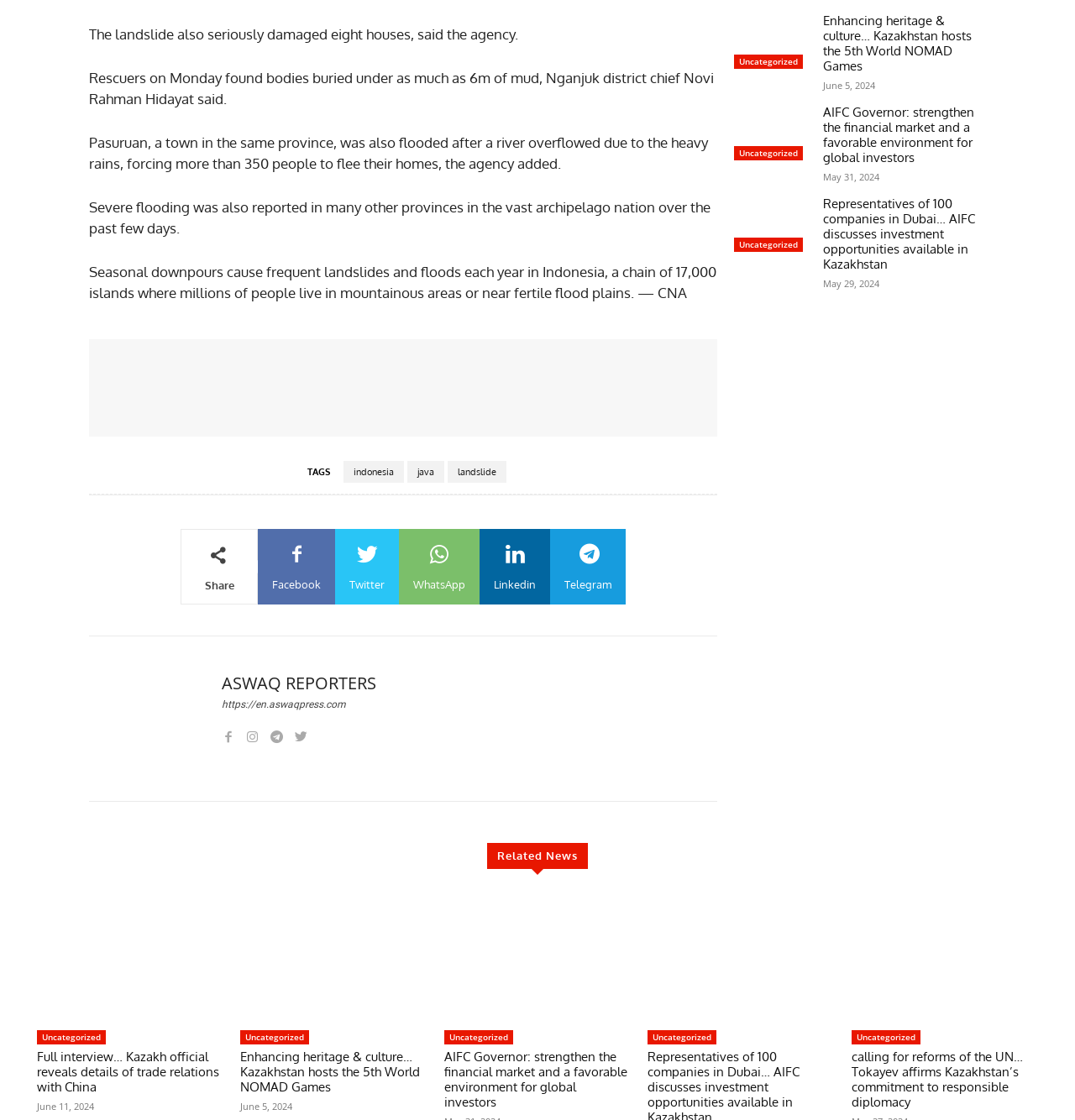What are the tags related to the article?
Please answer the question as detailed as possible.

The tags are listed below the article's text content, and they appear to be related to the topic of the article. The tags include 'Indonesia', 'Java', and 'Landslide', which are all relevant to the news article's content.